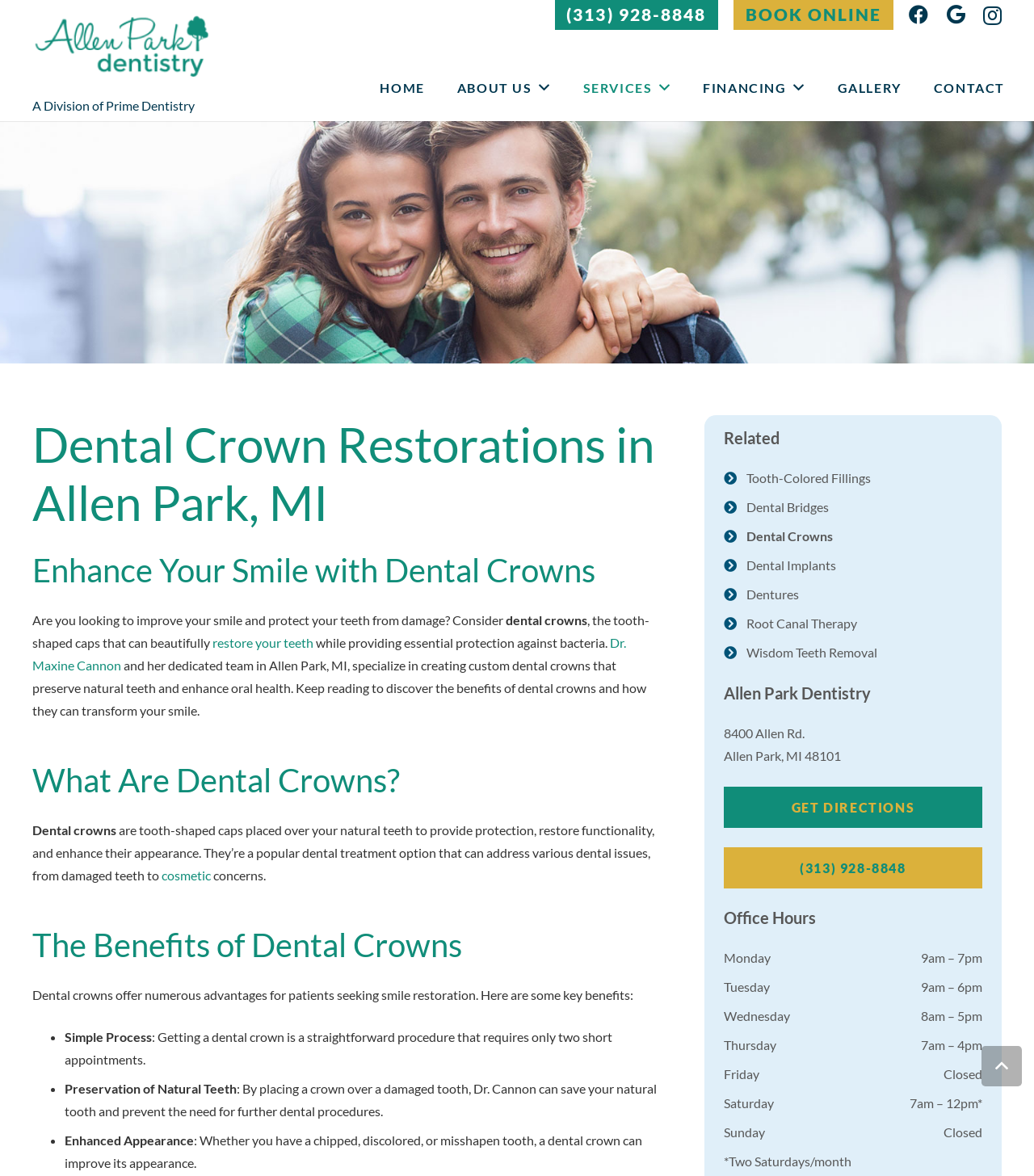What is the address of the Allen Park Dentistry office?
Please answer the question with a detailed and comprehensive explanation.

I found the address by looking at the section of the webpage labeled 'Allen Park Dentistry', which lists the address as '8400 Allen Rd, Allen Park, MI 48101'.